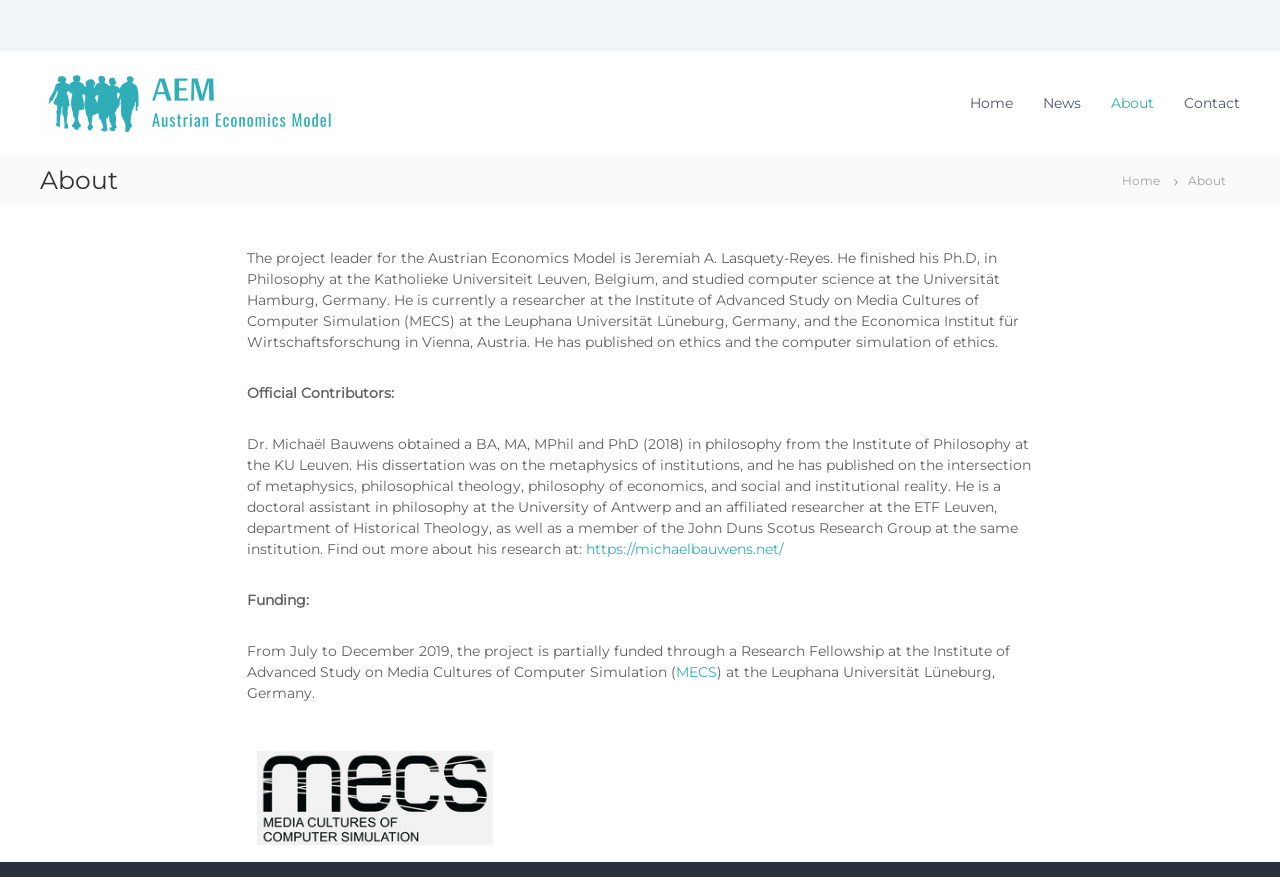Locate the bounding box of the UI element based on this description: "https://michaelbauwens.net/". Provide four float numbers between 0 and 1 as [left, top, right, bottom].

[0.458, 0.615, 0.612, 0.636]